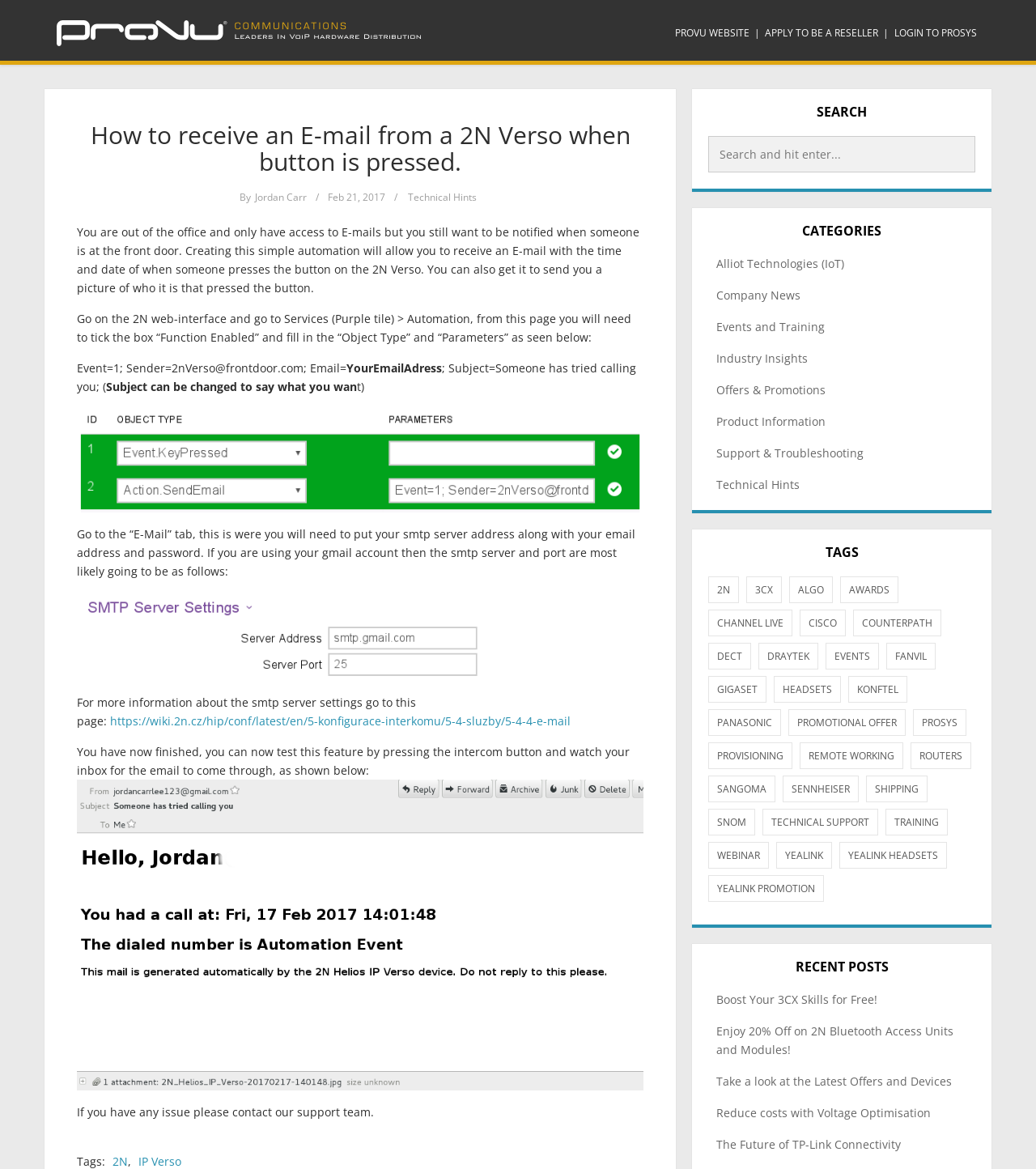Could you identify the text that serves as the heading for this webpage?

How to receive an E-mail from a 2N Verso when button is pressed.